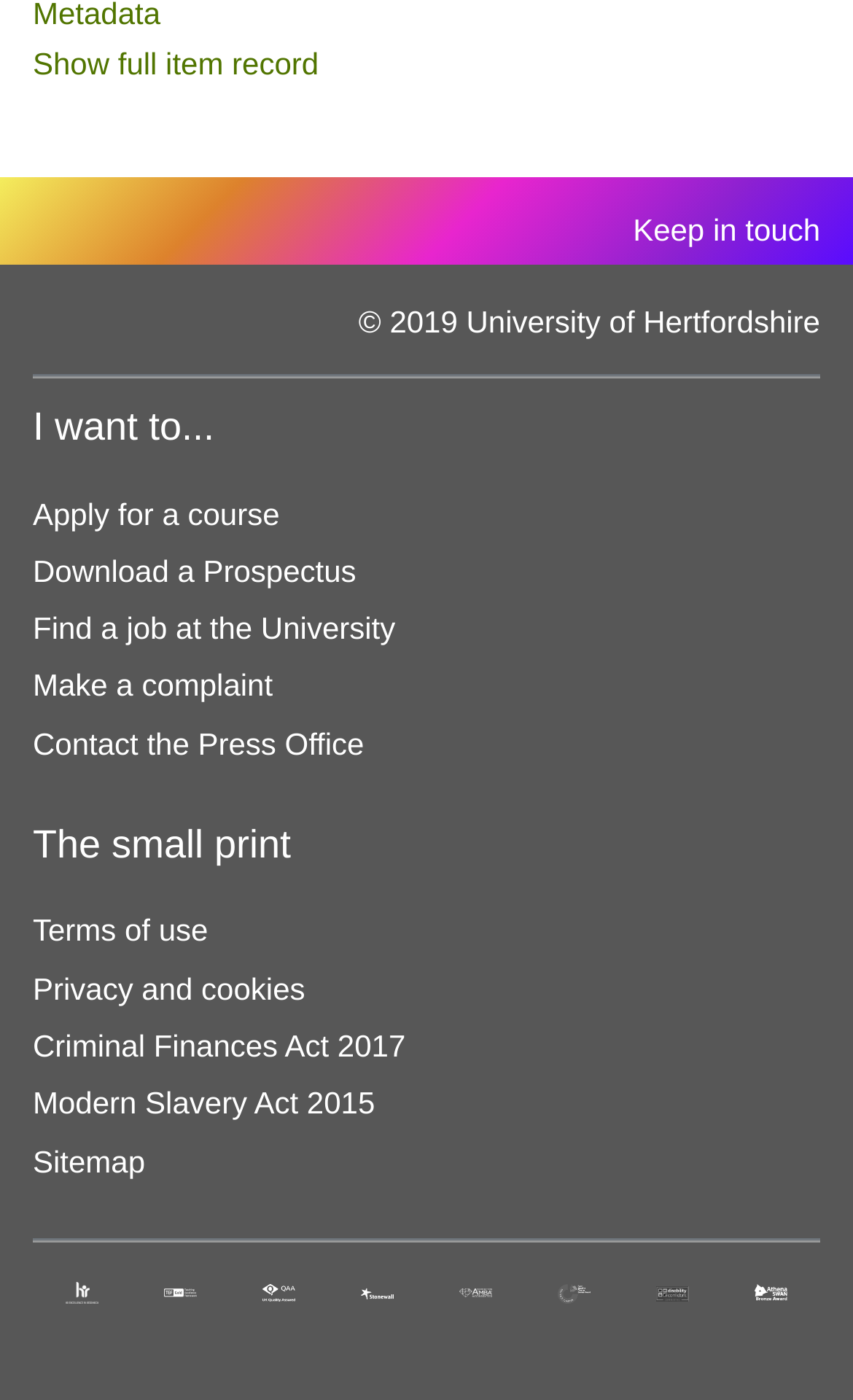Find the bounding box coordinates of the clickable area required to complete the following action: "follow the link 1421".

None